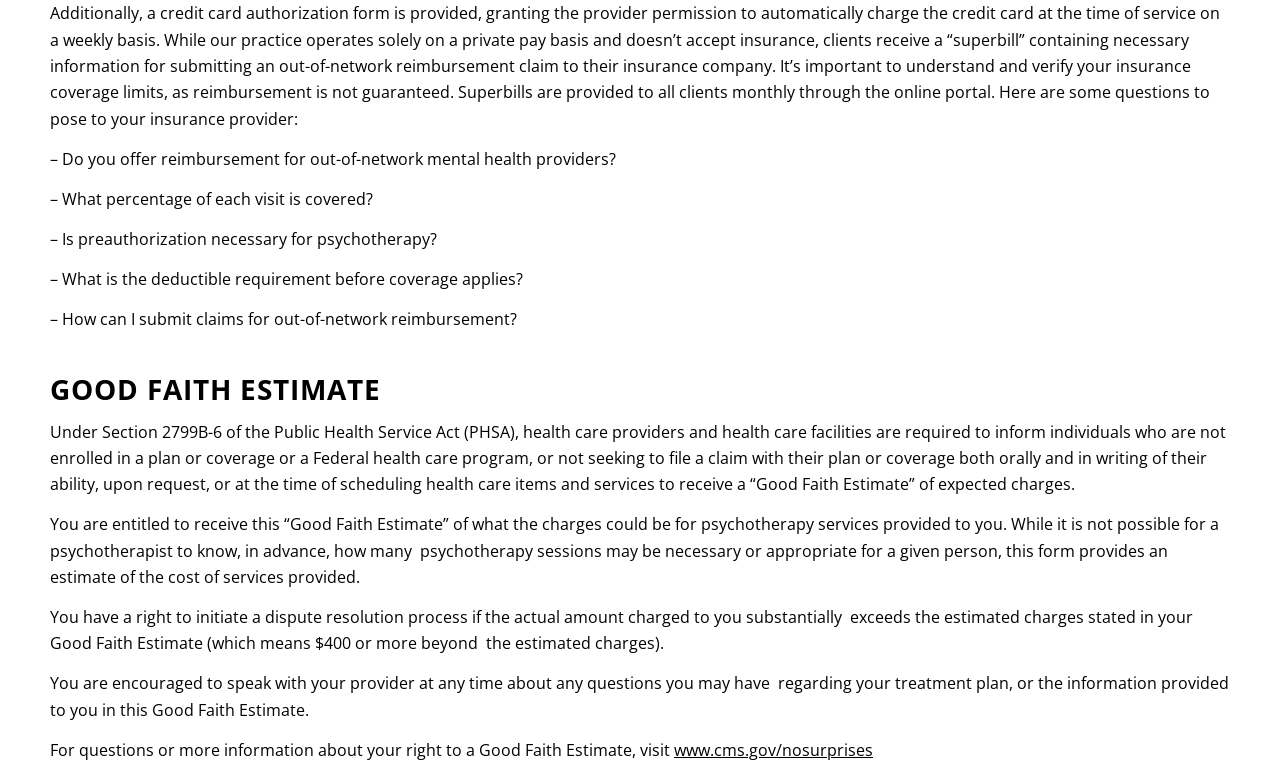Is preauthorization necessary for psychotherapy?
Please give a detailed and elaborate answer to the question based on the image.

The webpage lists '– Is preauthorization necessary for psychotherapy?' as one of the questions, but it does not provide a direct answer to this question.